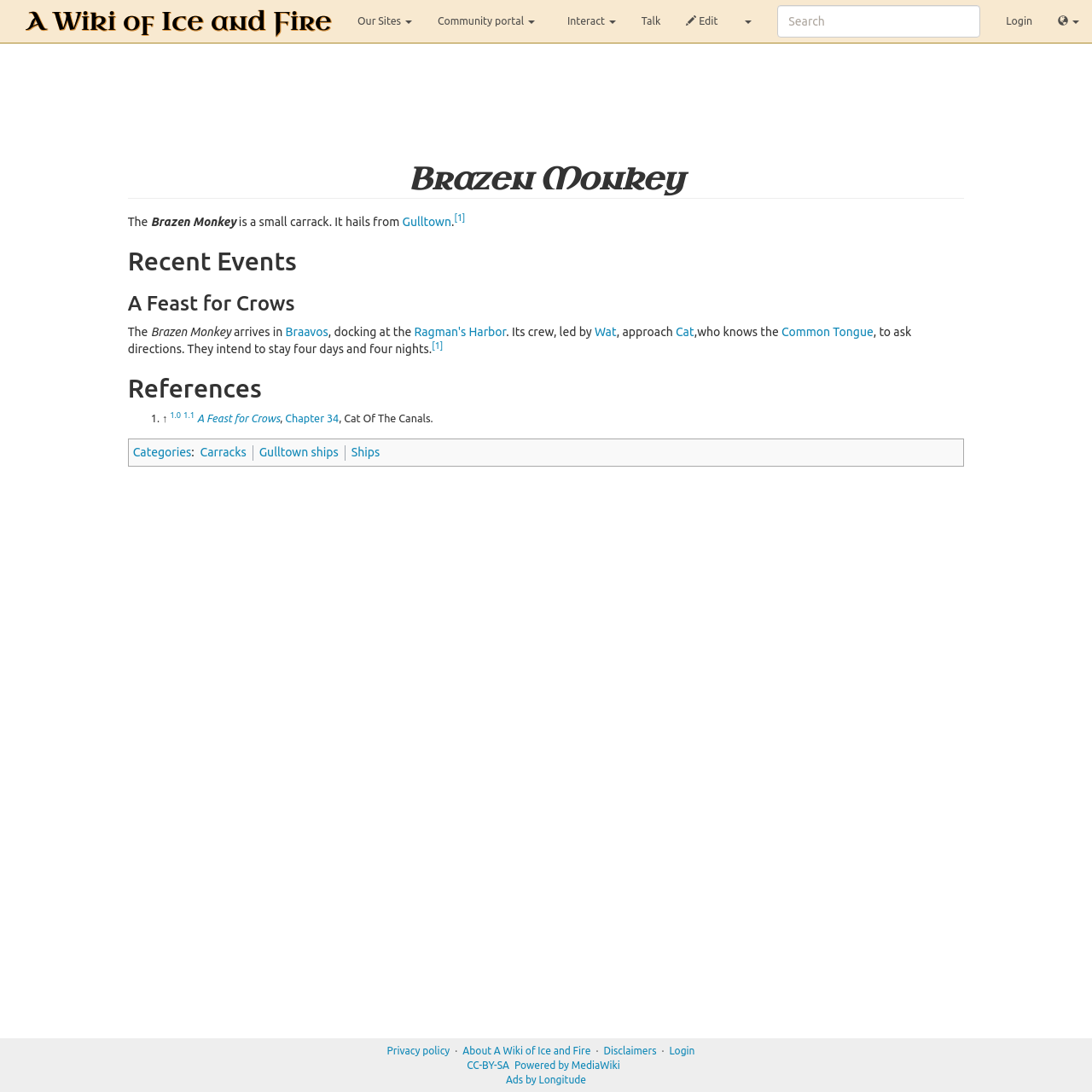Using the element description provided, determine the bounding box coordinates in the format (top-left x, top-left y, bottom-right x, bottom-right y). Ensure that all values are floating point numbers between 0 and 1. Element description: Common Tongue

[0.716, 0.298, 0.8, 0.31]